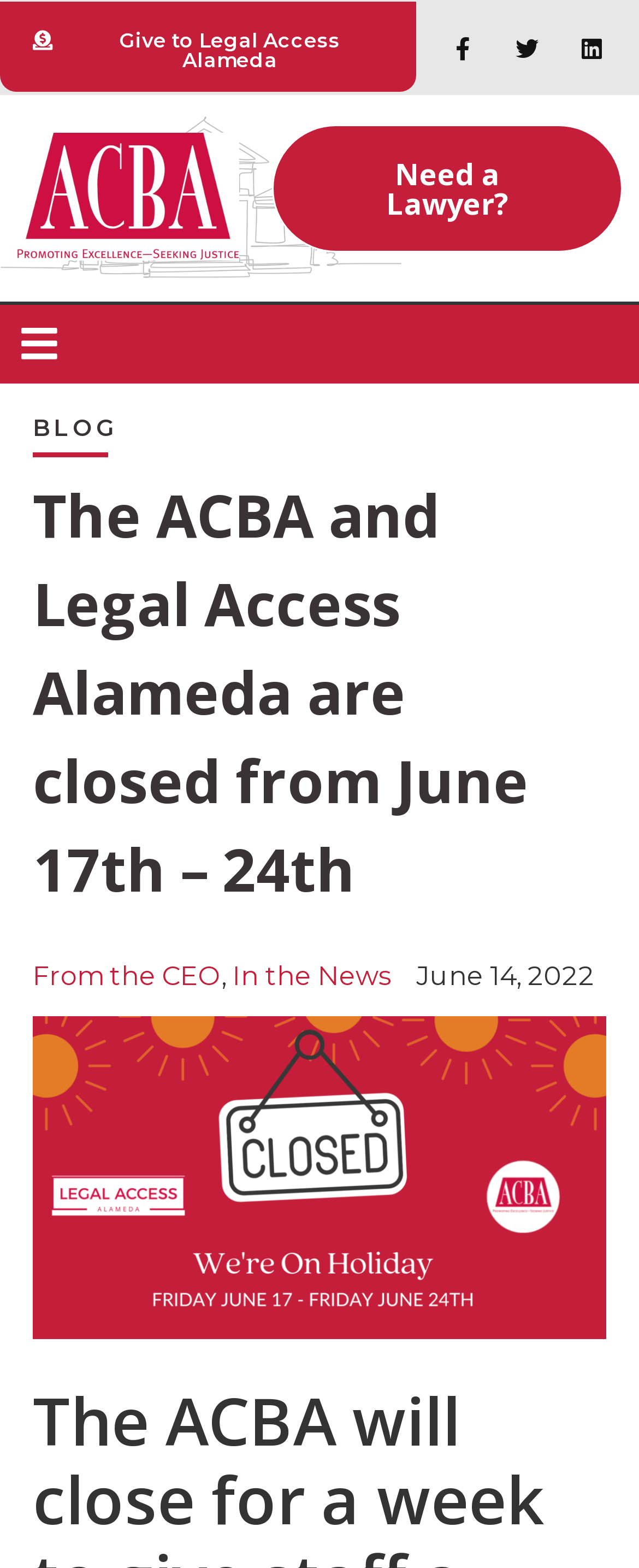Please find the bounding box coordinates for the clickable element needed to perform this instruction: "Donate to Legal Access Alameda".

[0.0, 0.001, 0.65, 0.059]